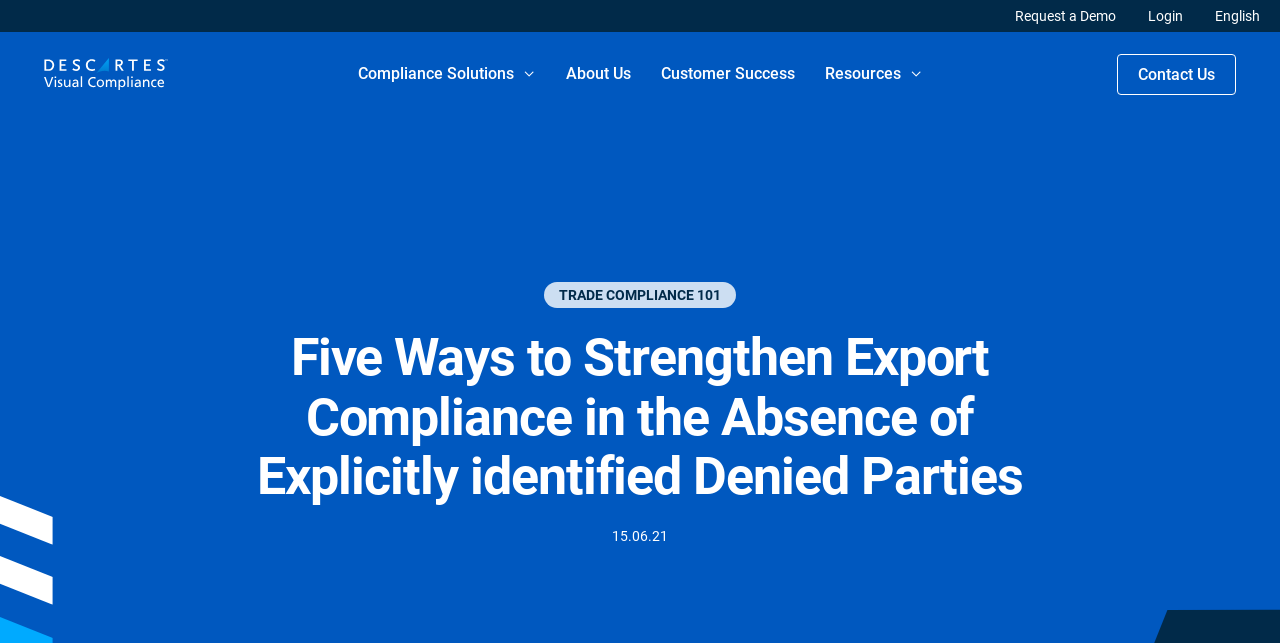Explain in detail what you observe on this webpage.

The webpage is about export compliance, specifically discussing sanctioned ownership screening and ways to strengthen compliance. At the top right corner, there are three links: "Request a Demo", "Login", and "English". On the top left, there is a website logo, which is an image. Below the logo, there is a navigation menu with five links: "Compliance Solutions", "About Us", "Customer Success", "Resources", and "Contact Us". 

The main content of the webpage is a heading that reads "Five Ways to Strengthen Export Compliance in the Absence of Explicitly identified Denied Parties". This heading is positioned in the middle of the page. Above the heading, there is a link "TRADE COMPLIANCE 101". Below the heading, there is a date "15.06.21".